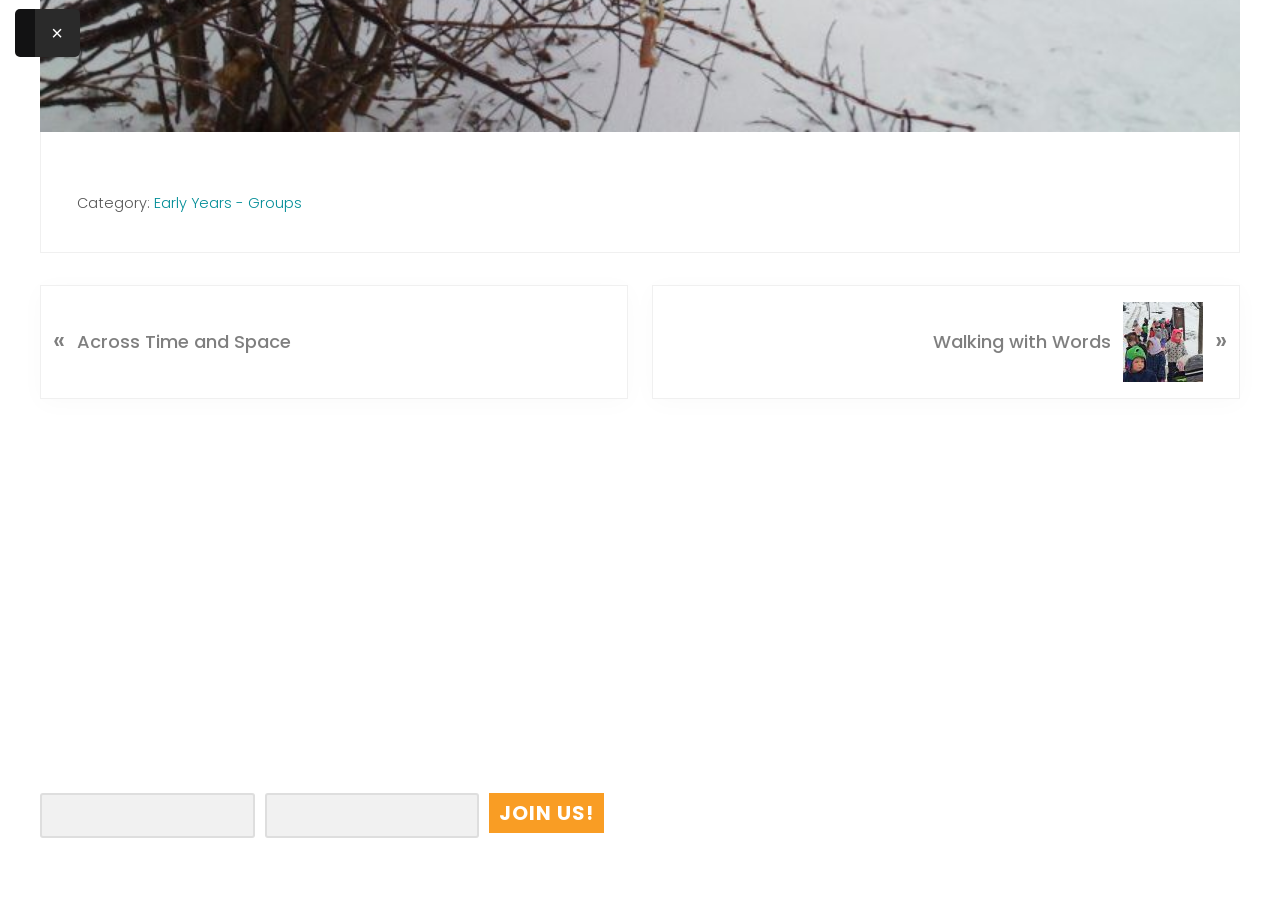Provide a brief response in the form of a single word or phrase:
What is the text on the button?

JOIN US!